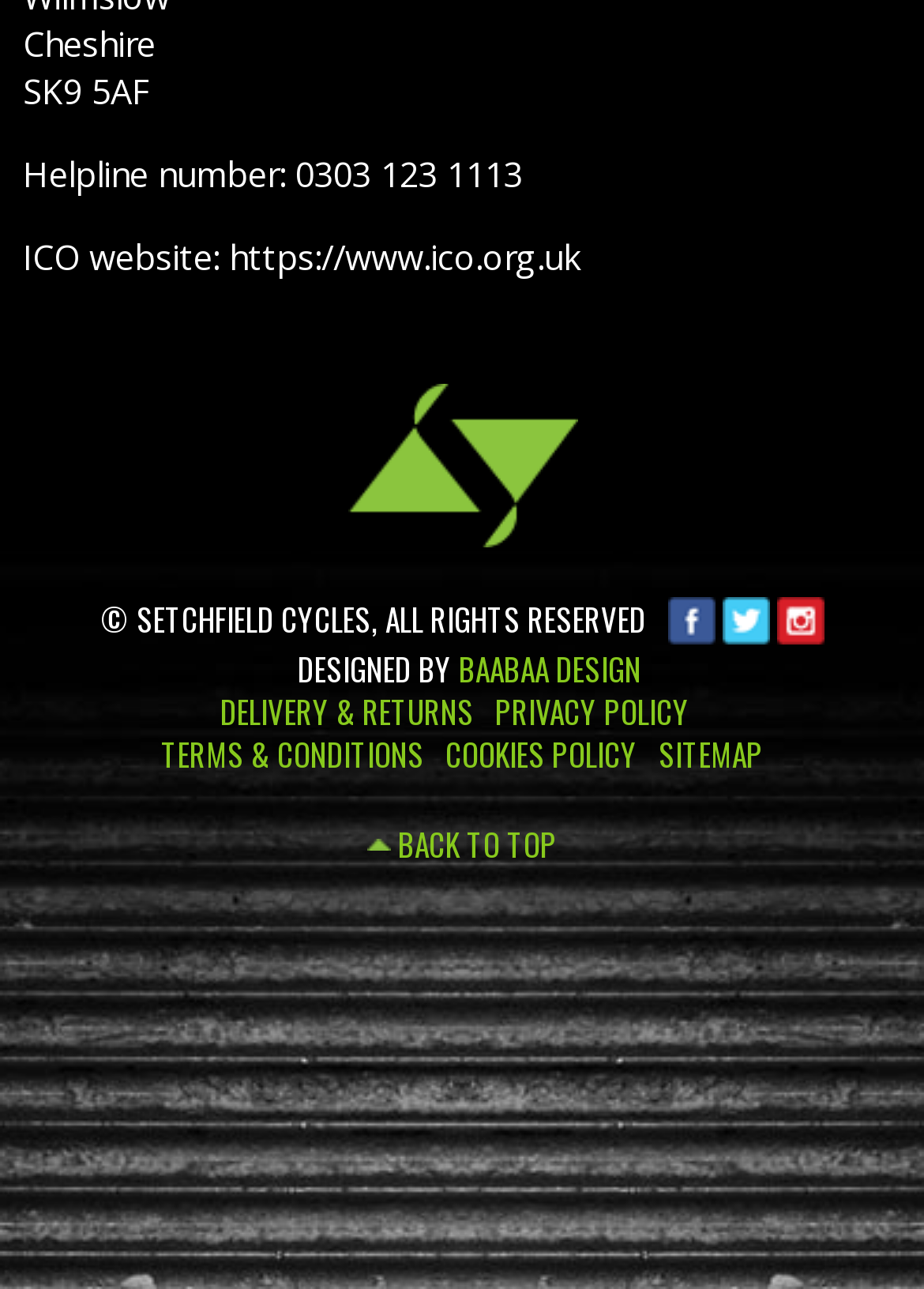What is the name of the company?
Refer to the screenshot and answer in one word or phrase.

Setchfield Cycles